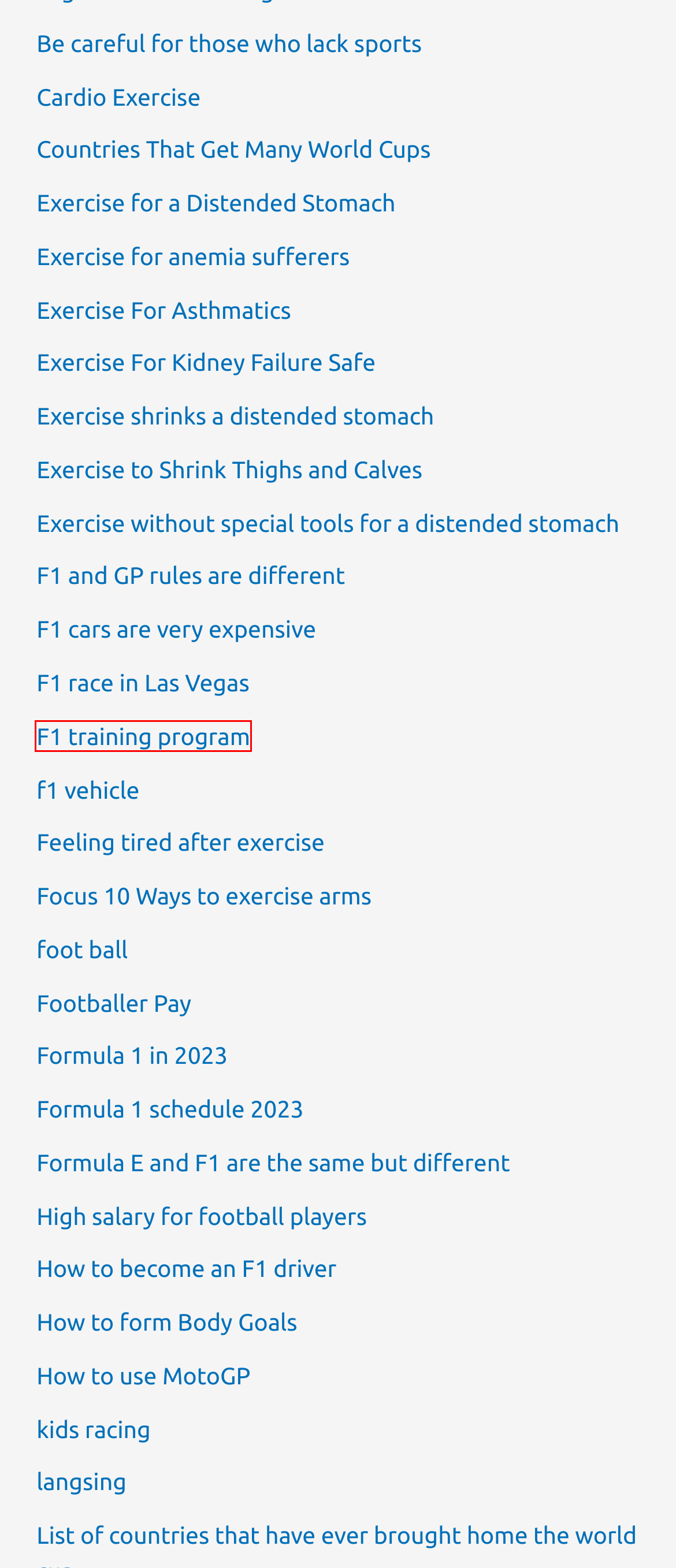You see a screenshot of a webpage with a red bounding box surrounding an element. Pick the webpage description that most accurately represents the new webpage after interacting with the element in the red bounding box. The options are:
A. F1 and GP rules are different Archives - natlconsumersleague.org
B. f1 vehicle Archives - natlconsumersleague.org
C. Exercise For Asthmatics Archives - natlconsumersleague.org
D. F1 training program Archives - natlconsumersleague.org
E. Be careful for those who lack sports Archives - natlconsumersleague.org
F. Exercise For Kidney Failure Safe Archives - natlconsumersleague.org
G. Formula E and F1 are the same but different Archives - natlconsumersleague.org
H. Feeling tired after exercise Archives - natlconsumersleague.org

D